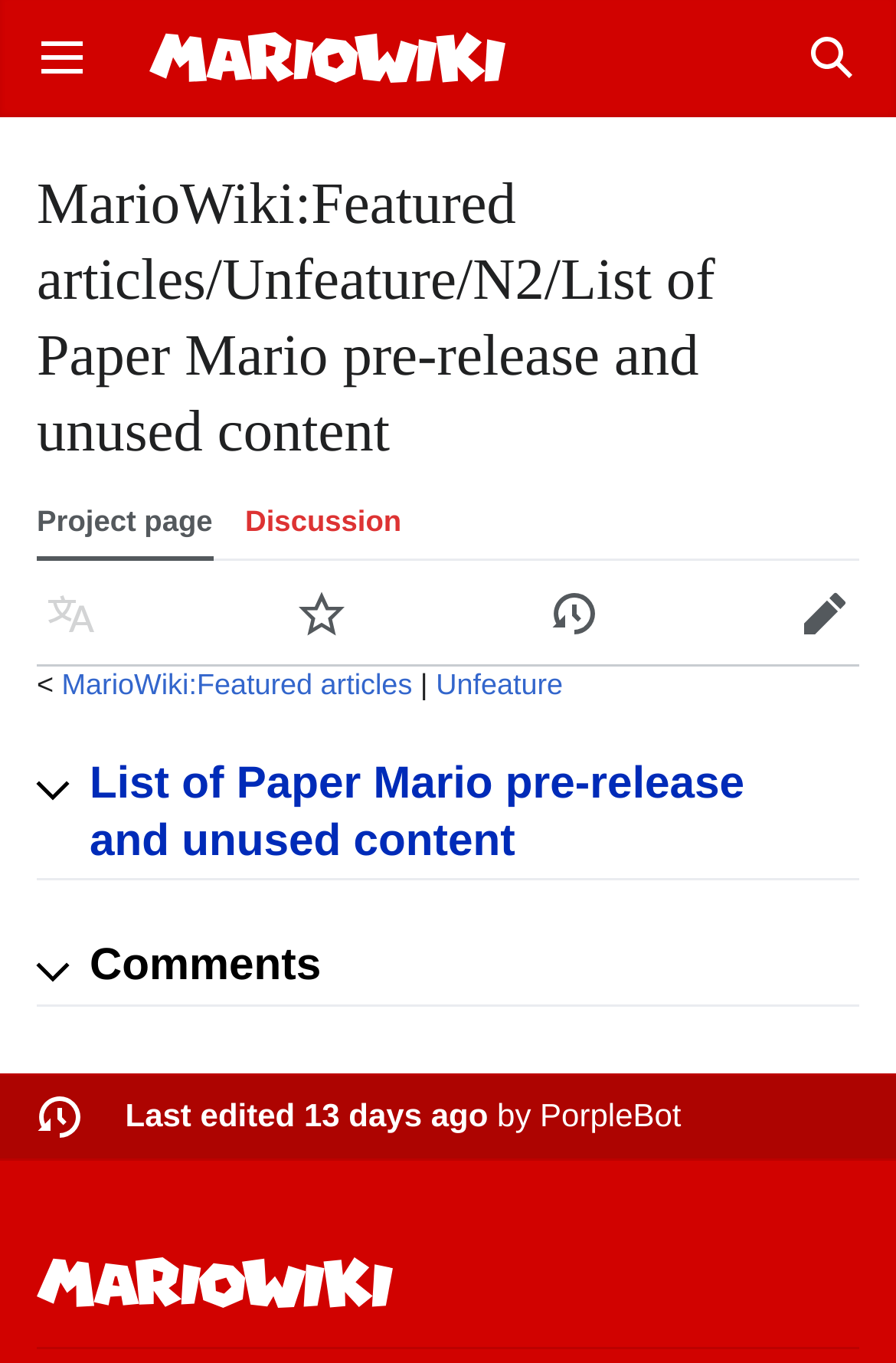Locate the bounding box for the described UI element: "MarioWiki:Featured articles". Ensure the coordinates are four float numbers between 0 and 1, formatted as [left, top, right, bottom].

[0.069, 0.491, 0.46, 0.514]